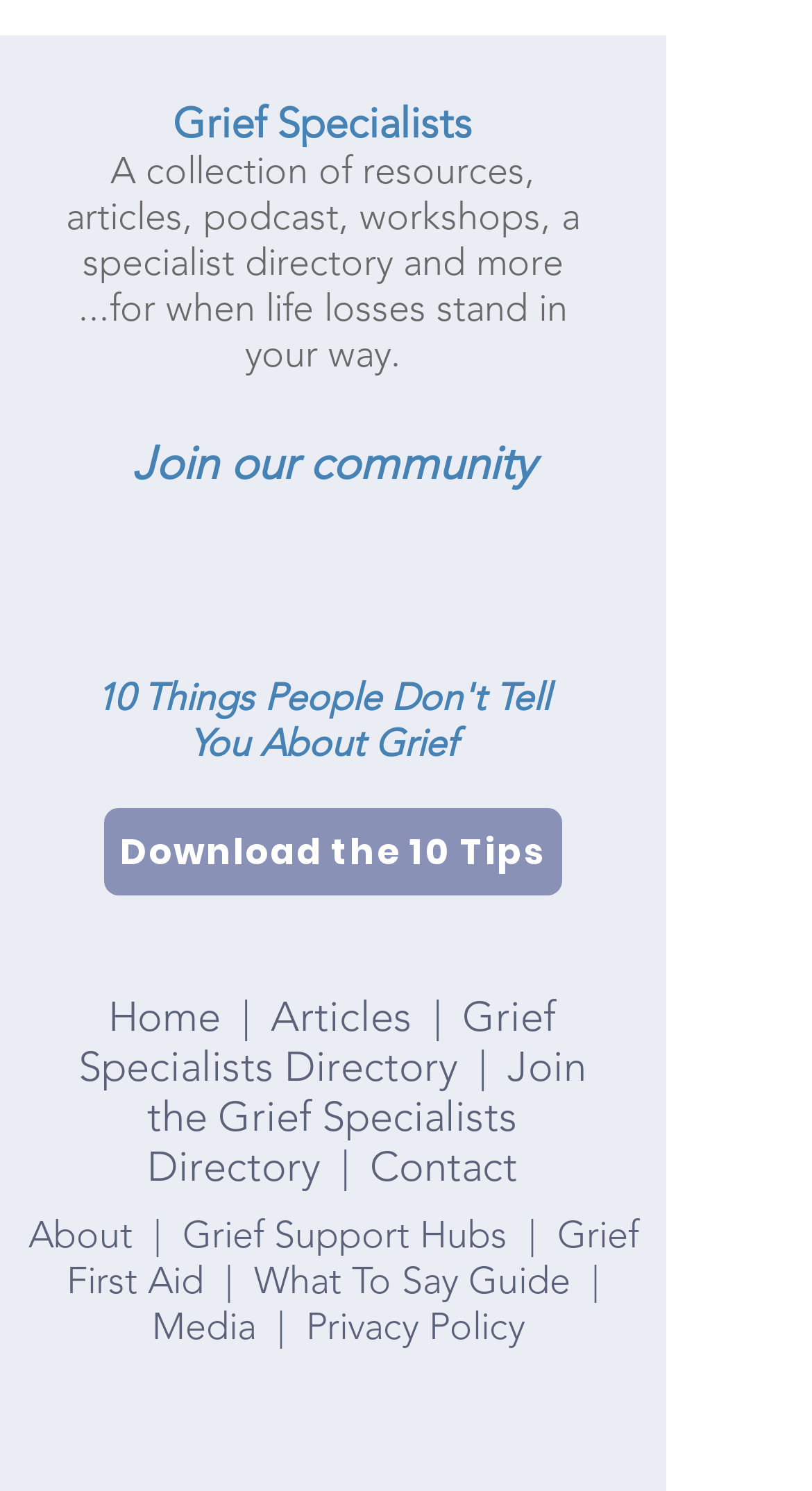Respond to the question with just a single word or phrase: 
What is the name of the directory mentioned on the webpage?

Grief Specialists Directory